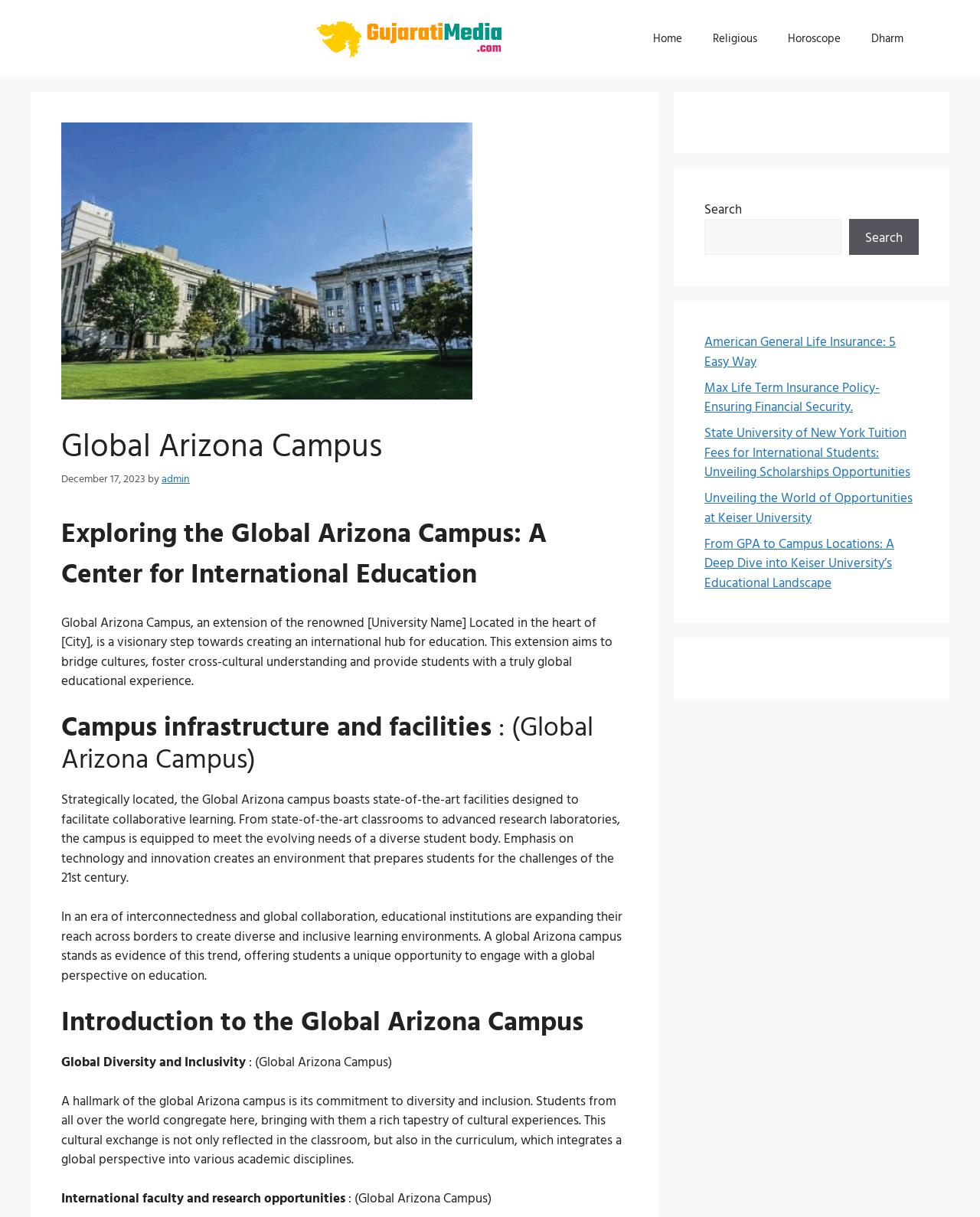Create a detailed summary of all the visual and textual information on the webpage.

The webpage is about the Global Arizona Campus, a center for international education. At the top, there is a banner with a link to "Gujarati Media" and an image of the same. Next to it, there is a primary navigation menu with links to "Home", "Religious", "Horoscope", and "Dharm". Below the navigation menu, there is a large image with the title "Top Medical Colleges in the World".

The main content area is divided into several sections. The first section has a heading "Global Arizona Campus" and a subheading "Exploring the Global Arizona Campus: A Center for International Education". Below this, there is a paragraph of text describing the campus as a visionary step towards creating an international hub for education.

The next section has a heading "Campus infrastructure and facilities" and describes the state-of-the-art facilities on the campus. This is followed by another section with a heading "Introduction to the Global Arizona Campus" and describes the campus's commitment to diversity and inclusion.

There are also several complementary sections on the right side of the page, each containing links to various articles, including "American General Life Insurance", "Max Life Term Insurance Policy", and "State University of New York Tuition Fees for International Students".

At the top right corner, there is a search box with a button to search the website.